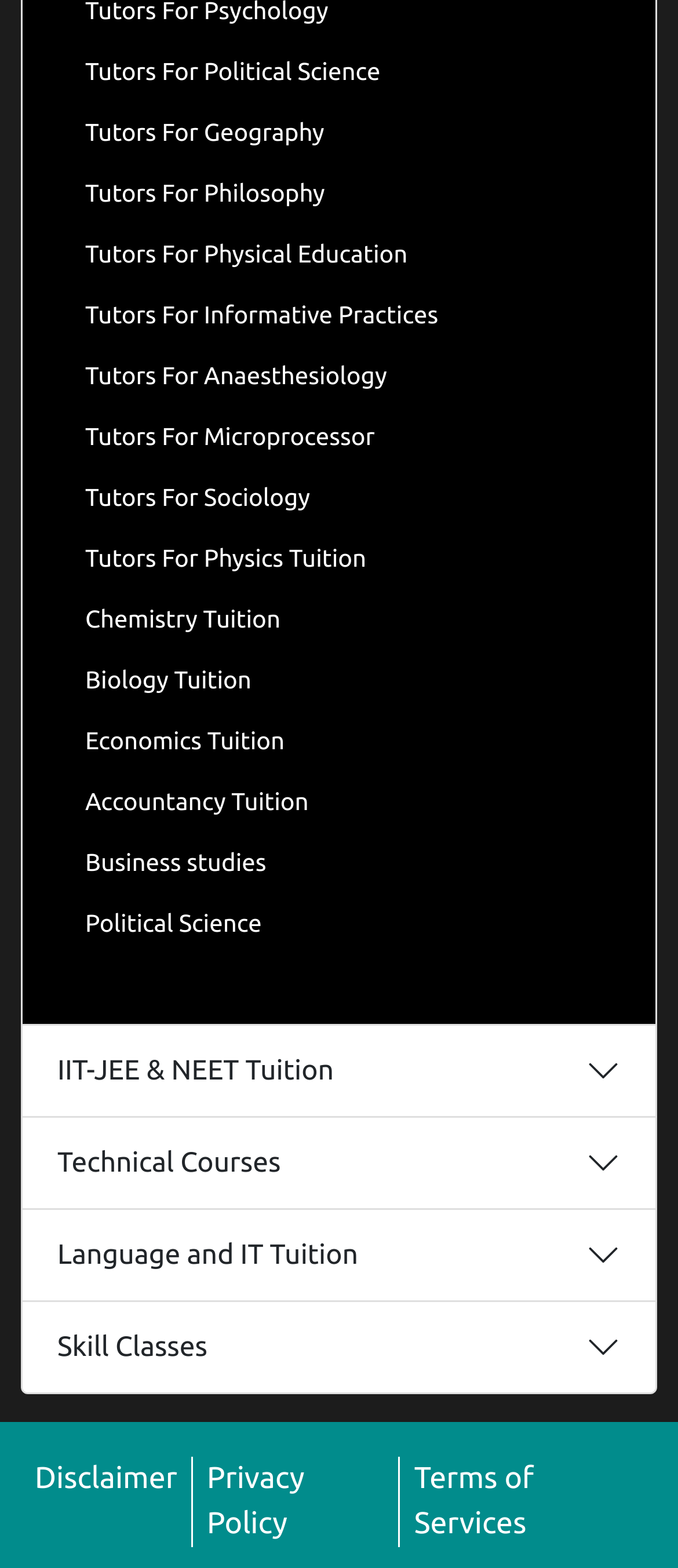Please provide the bounding box coordinate of the region that matches the element description: Tutors For Philosophy. Coordinates should be in the format (top-left x, top-left y, bottom-right x, bottom-right y) and all values should be between 0 and 1.

[0.126, 0.115, 0.479, 0.132]